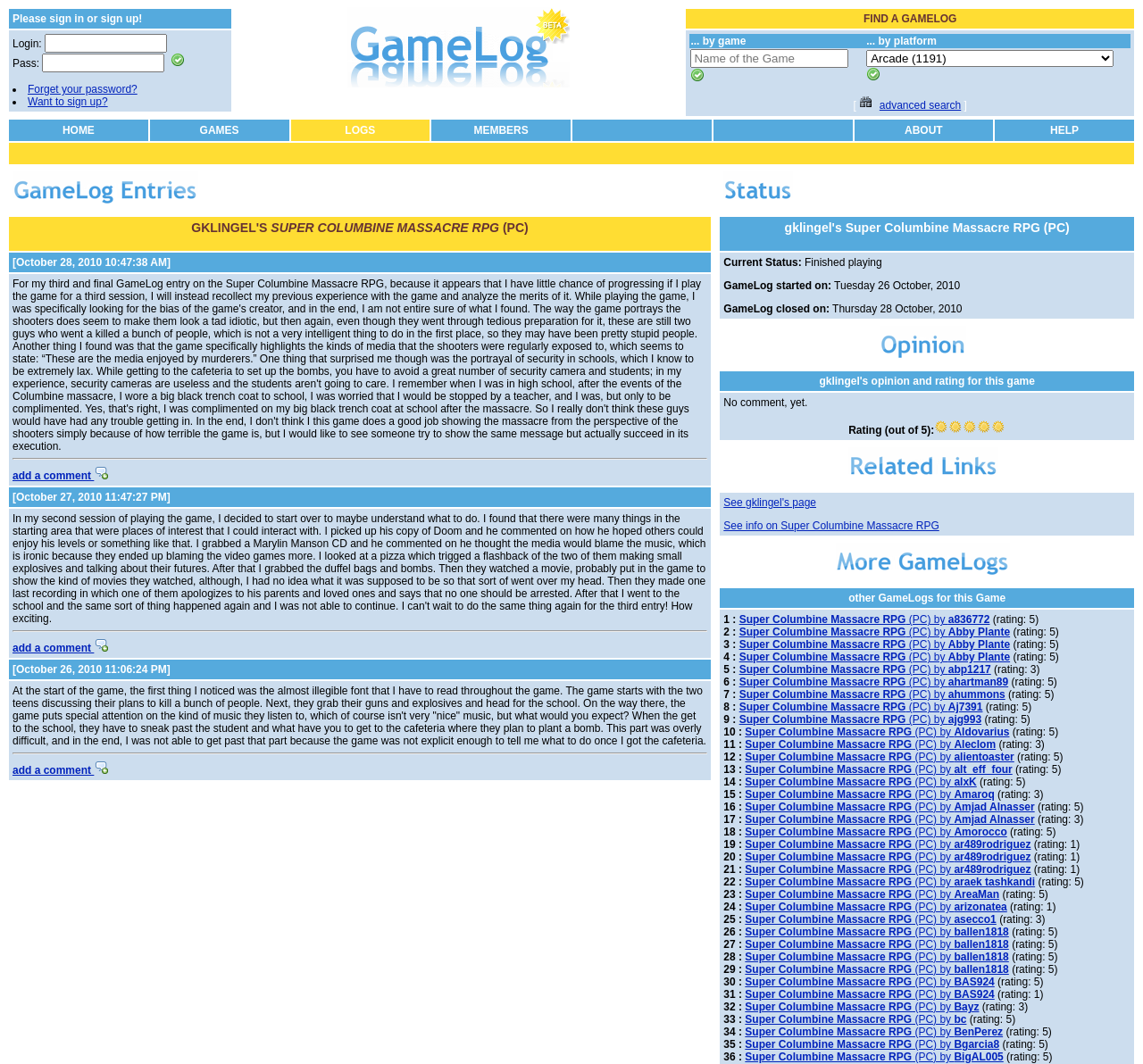Using the element description advanced search, predict the bounding box coordinates for the UI element. Provide the coordinates in (top-left x, top-left y, bottom-right x, bottom-right y) format with values ranging from 0 to 1.

[0.769, 0.093, 0.841, 0.105]